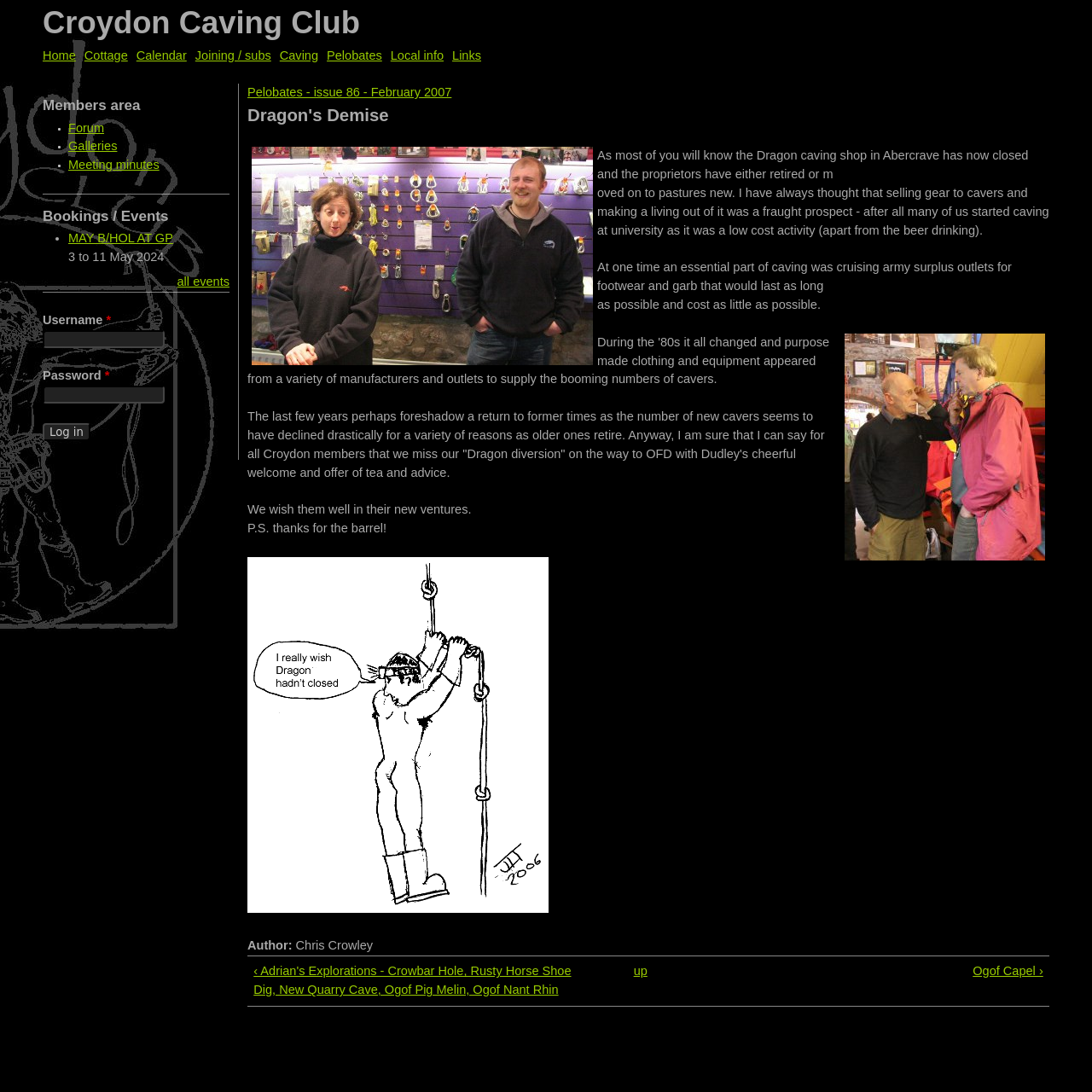Highlight the bounding box coordinates of the region I should click on to meet the following instruction: "Read the 'Dragon's Demise' article".

[0.227, 0.094, 0.961, 0.118]